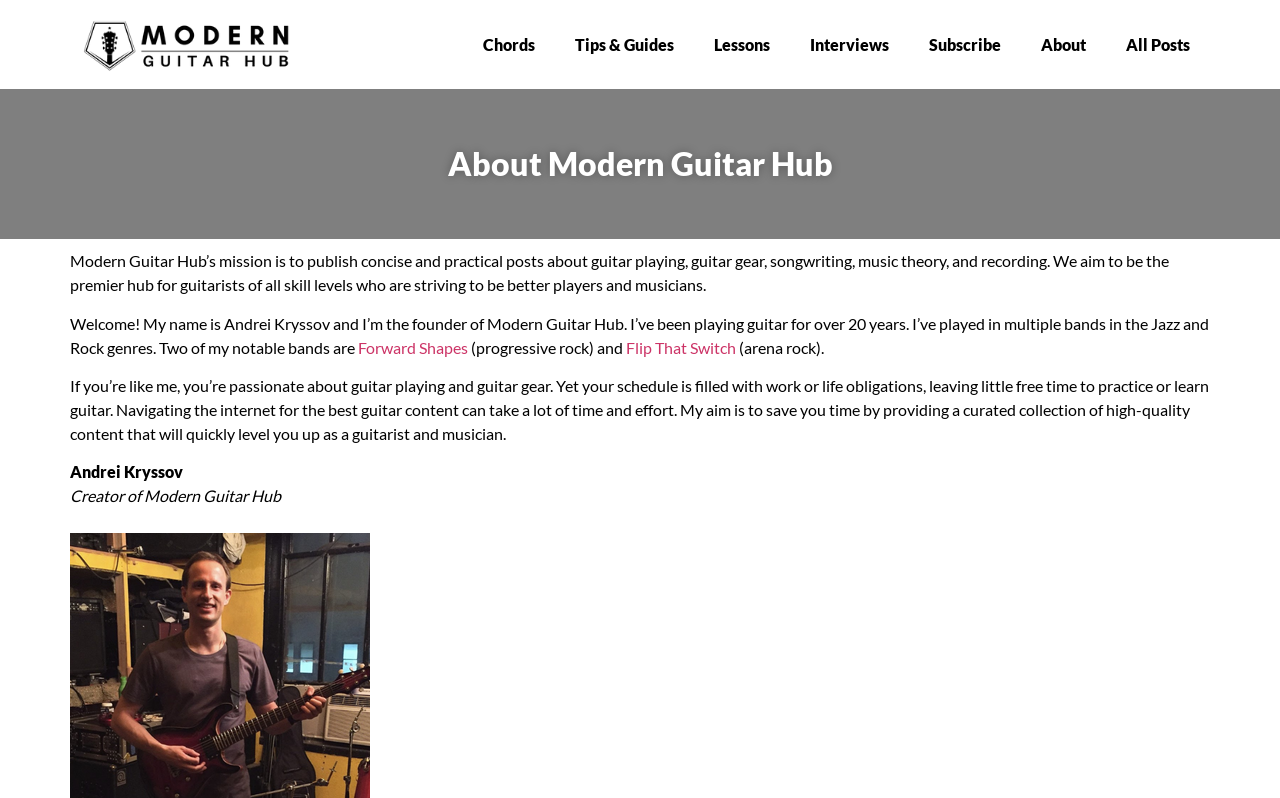Find the bounding box coordinates of the element I should click to carry out the following instruction: "Read About Modern Guitar Hub".

[0.35, 0.186, 0.65, 0.226]